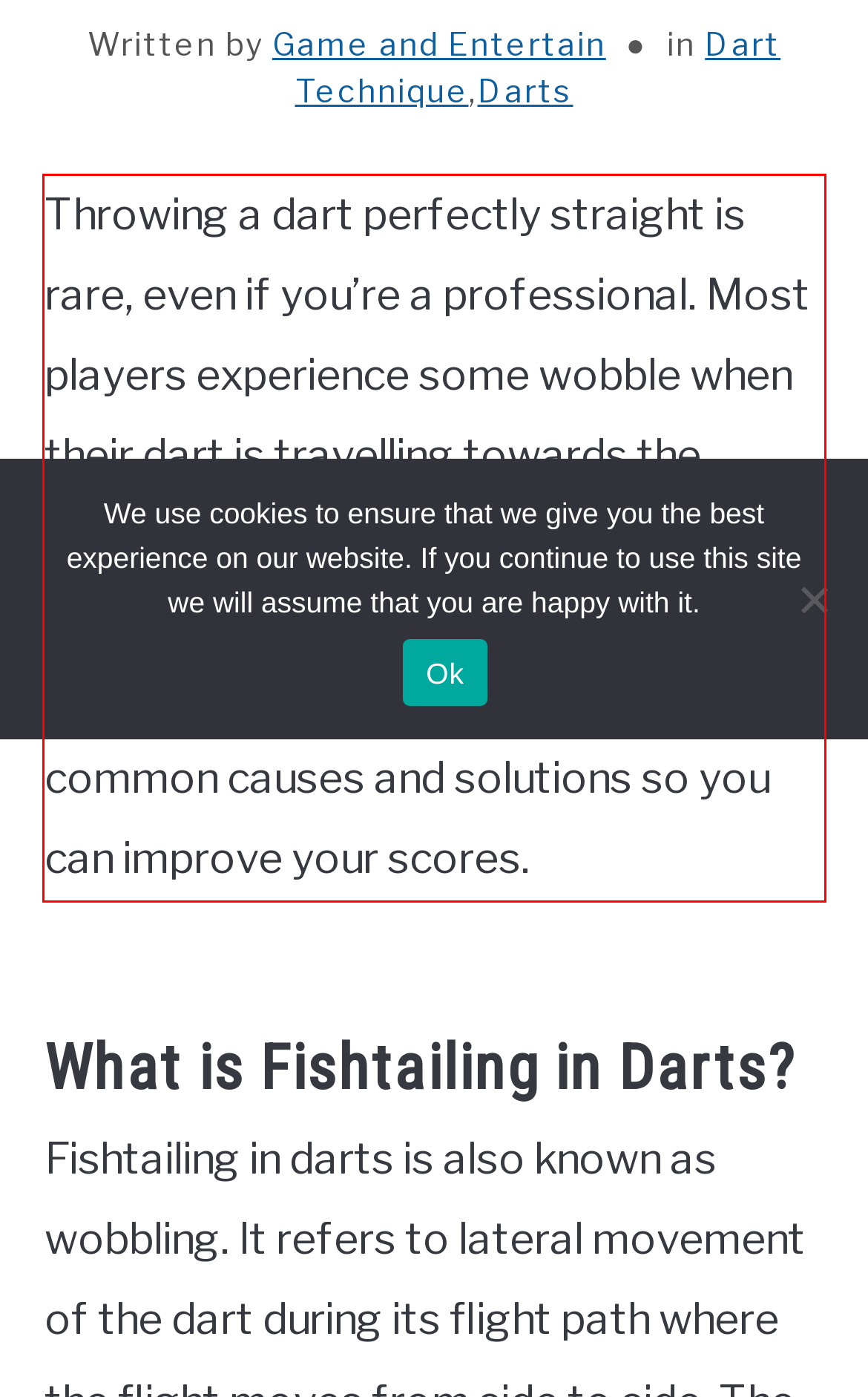Given a screenshot of a webpage containing a red bounding box, perform OCR on the text within this red bounding box and provide the text content.

Throwing a dart perfectly straight is rare, even if you’re a professional. Most players experience some wobble when their dart is travelling towards the board, which is commonly referred to as fishtailing. In this article, I’ll explain what fishtailing is, why it’s a problem, common causes and solutions so you can improve your scores.